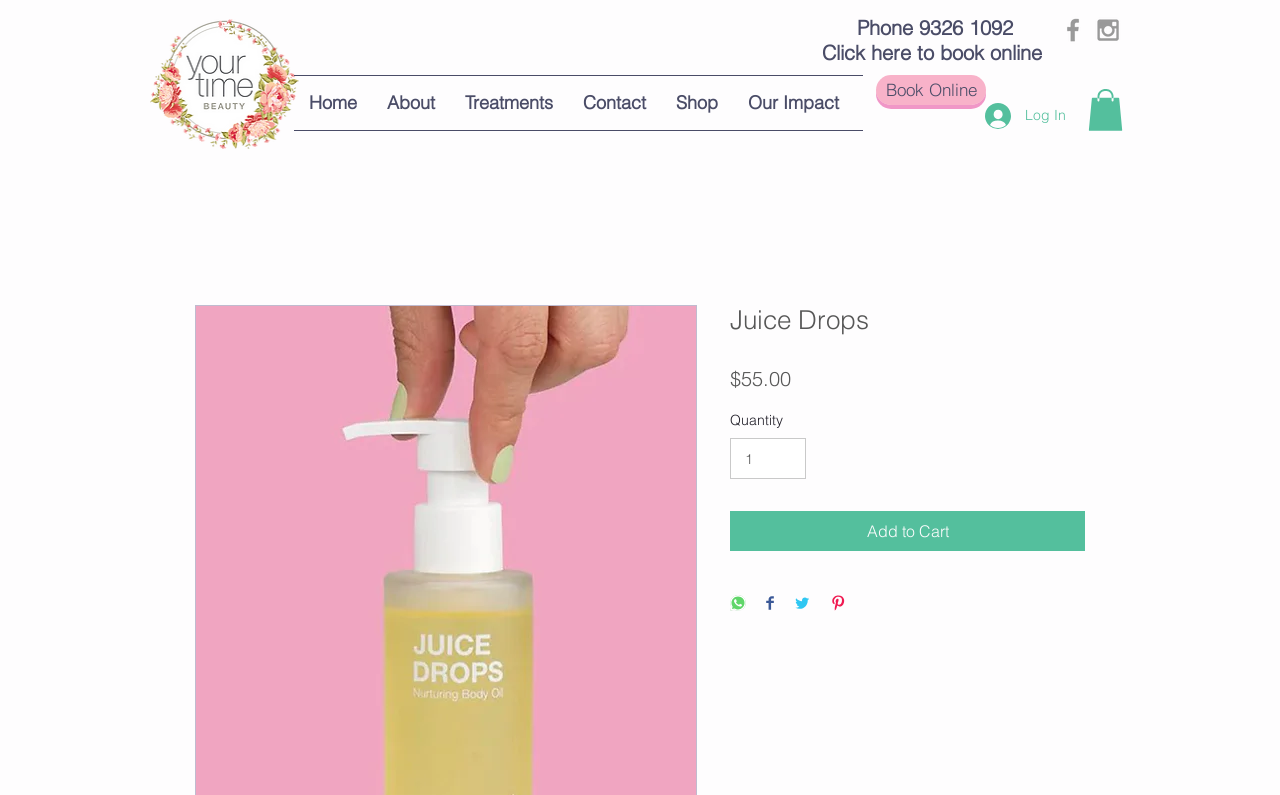Given the webpage screenshot, identify the bounding box of the UI element that matches this description: "Book Online".

[0.684, 0.094, 0.77, 0.132]